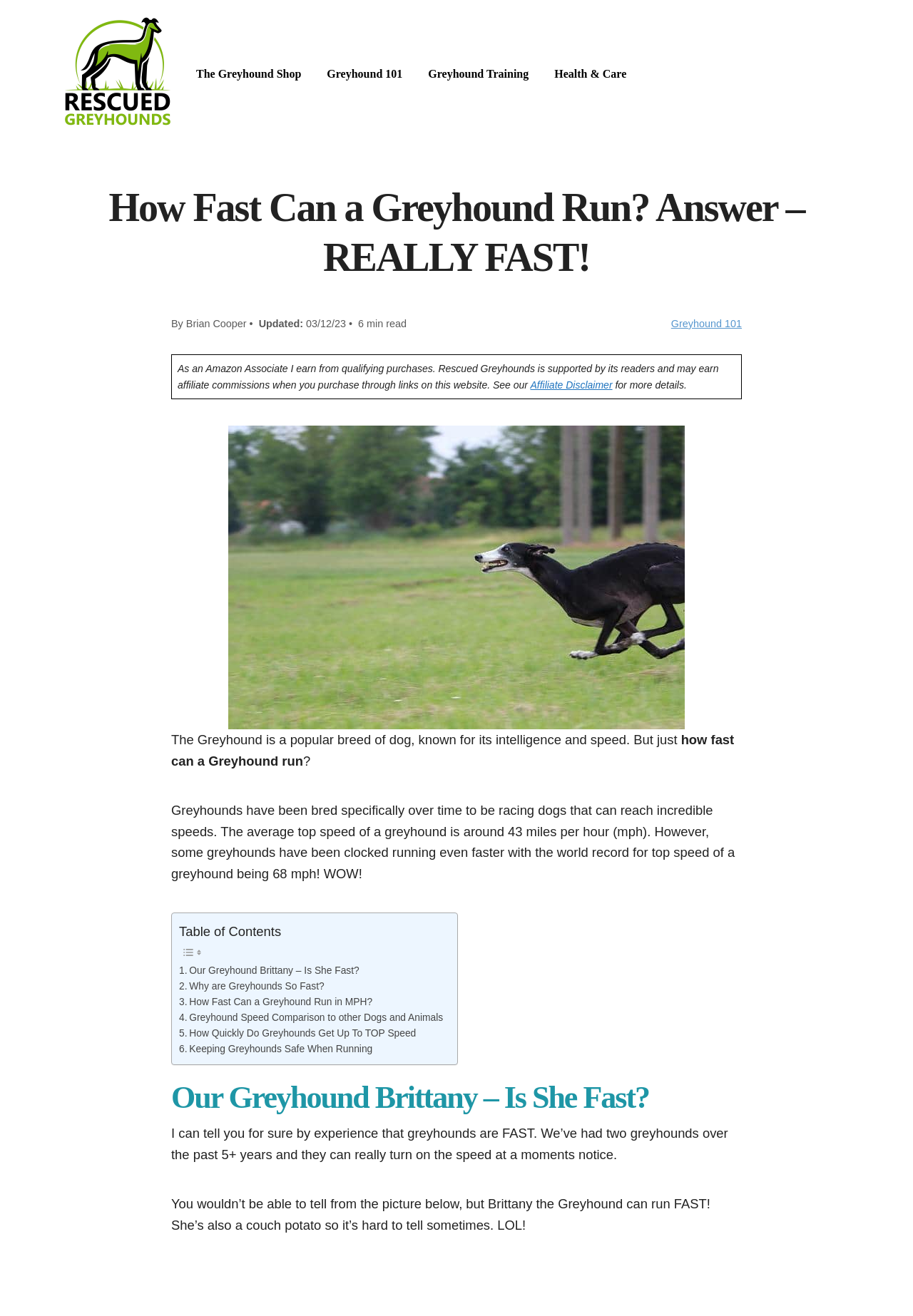Determine the bounding box coordinates of the region I should click to achieve the following instruction: "Visit The Greyhound Shop". Ensure the bounding box coordinates are four float numbers between 0 and 1, i.e., [left, top, right, bottom].

[0.215, 0.049, 0.33, 0.063]